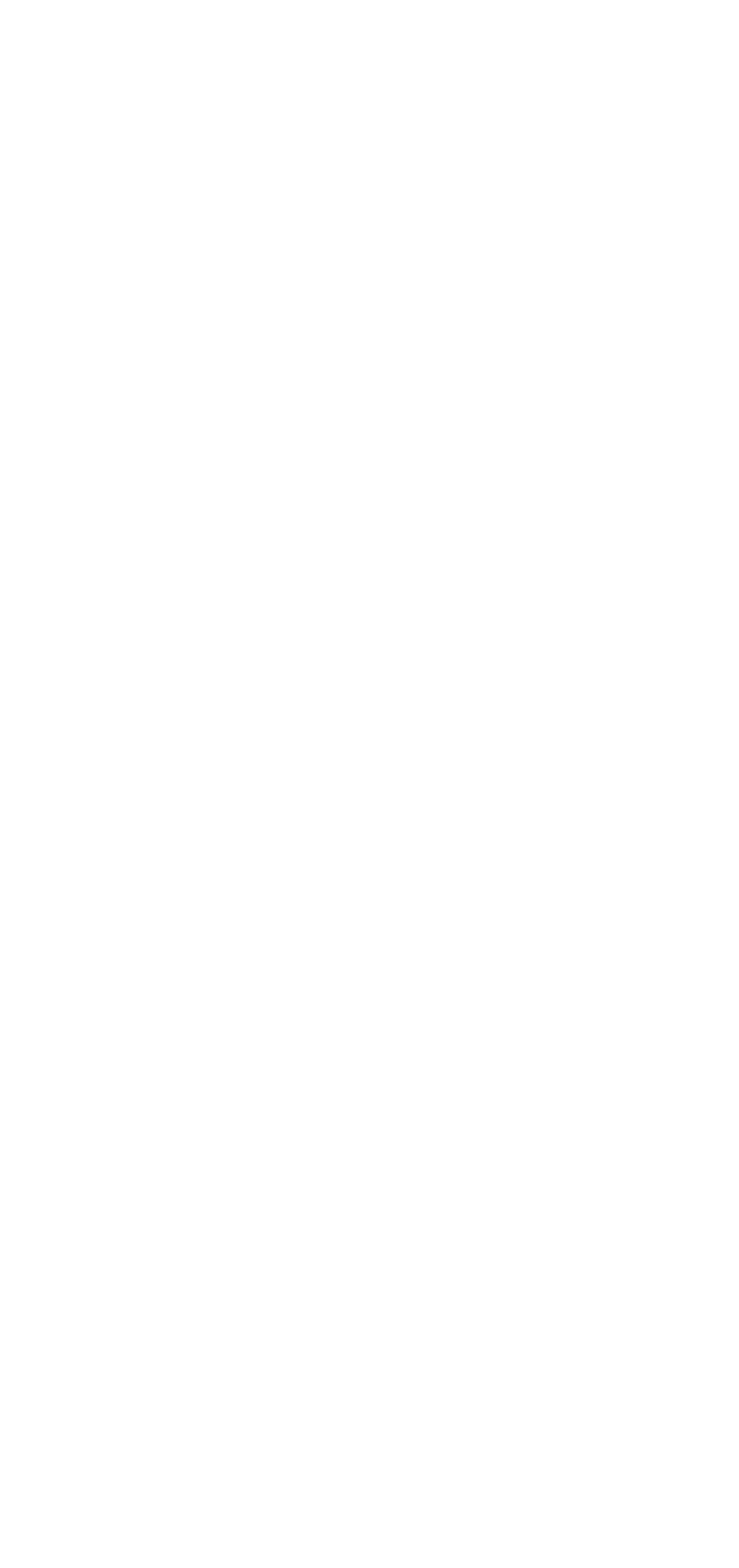Can users search for specific links on this webpage?
Look at the image and respond with a one-word or short-phrase answer.

No